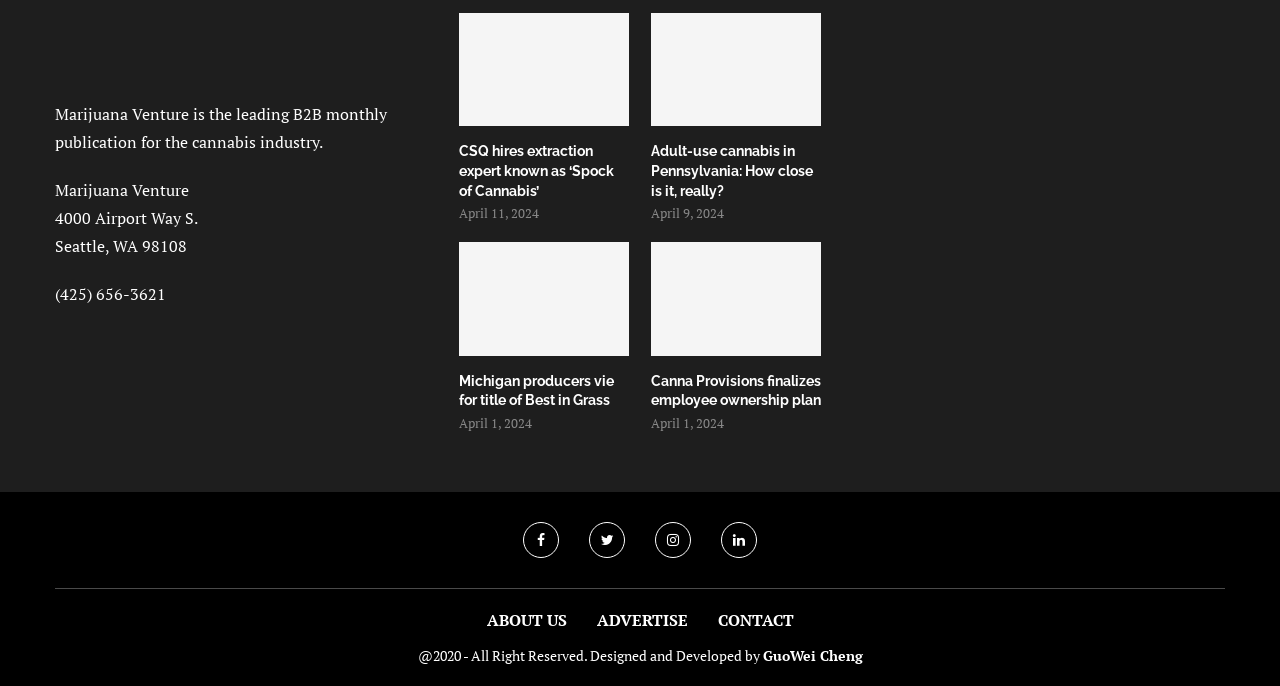What is the date of the first news article?
Answer with a single word or phrase by referring to the visual content.

April 11, 2024